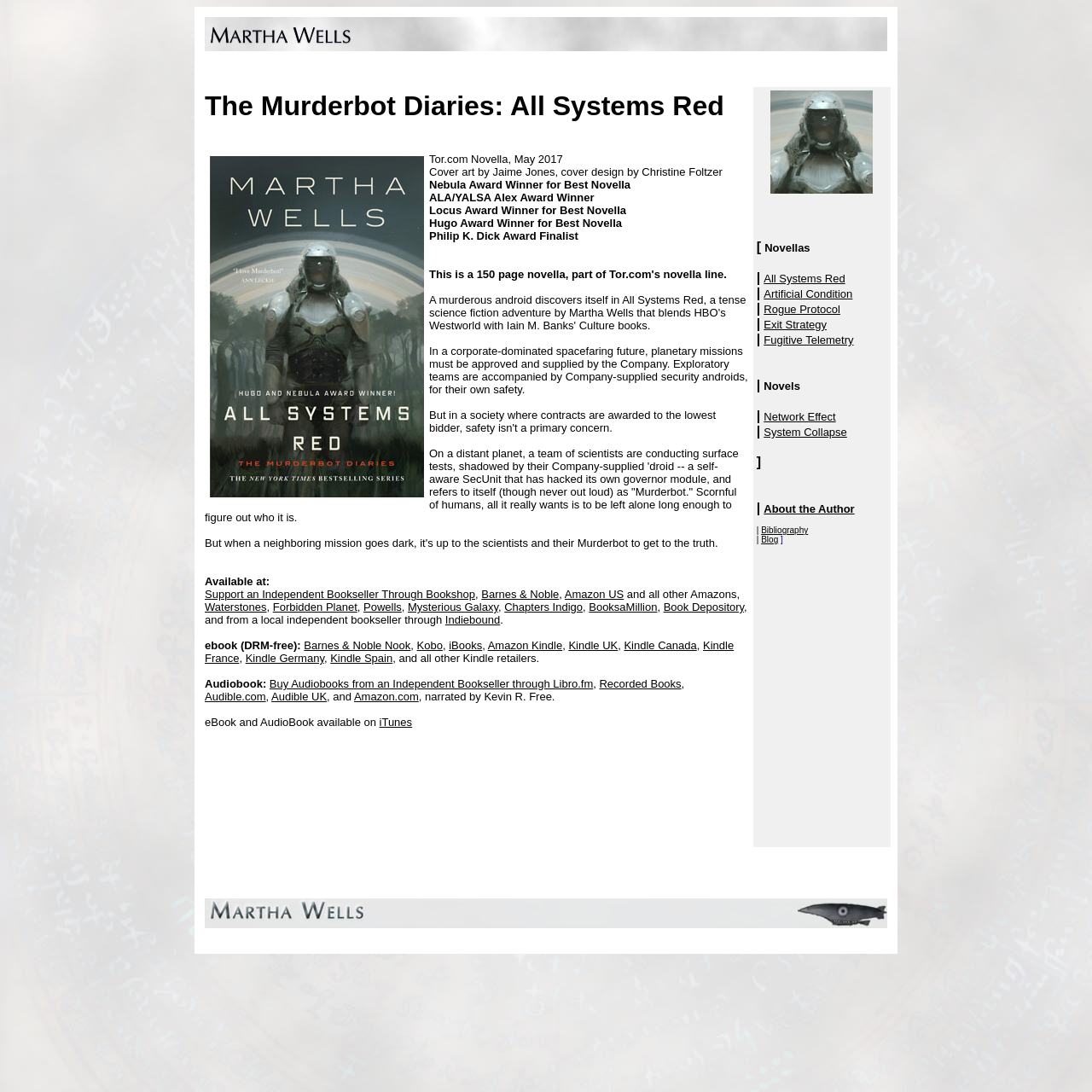Give a detailed account of the webpage's layout and content.

This webpage is dedicated to the science fiction/fantasy author Martha Wells, specifically featuring her novella "The Murderbot Diaries: All Systems Red". The page is divided into two main sections. 

On the top left, there is a large section that takes up most of the page, containing detailed information about the novella. This section includes the novella's title, publication details, and a brief summary of the story. The summary describes a corporate-dominated spacefaring future where planetary missions are accompanied by Company-supplied security androids, and a self-aware SecUnit, referred to as "Murderbot", that has hacked its own governor module. The section also lists the novella's awards, including the Nebula Award, ALA/YALSA Alex Award, Locus Award, Hugo Award, and Philip K. Dick Award. Additionally, it provides information on where to buy the novella, including various online retailers and independent bookstores, as well as eBook and audiobook options.

On the top right, there is a smaller section that contains a menu with links to other pages on the website, including pages for Martha Wells' other novellas and novels, a bibliography, and a blog. This section also features a small image.

Throughout the page, there are several images, including a cover art image for the novella and a few icons. The text is organized into a clear and easy-to-read format, with headings and paragraphs that make it simple to navigate and find specific information.